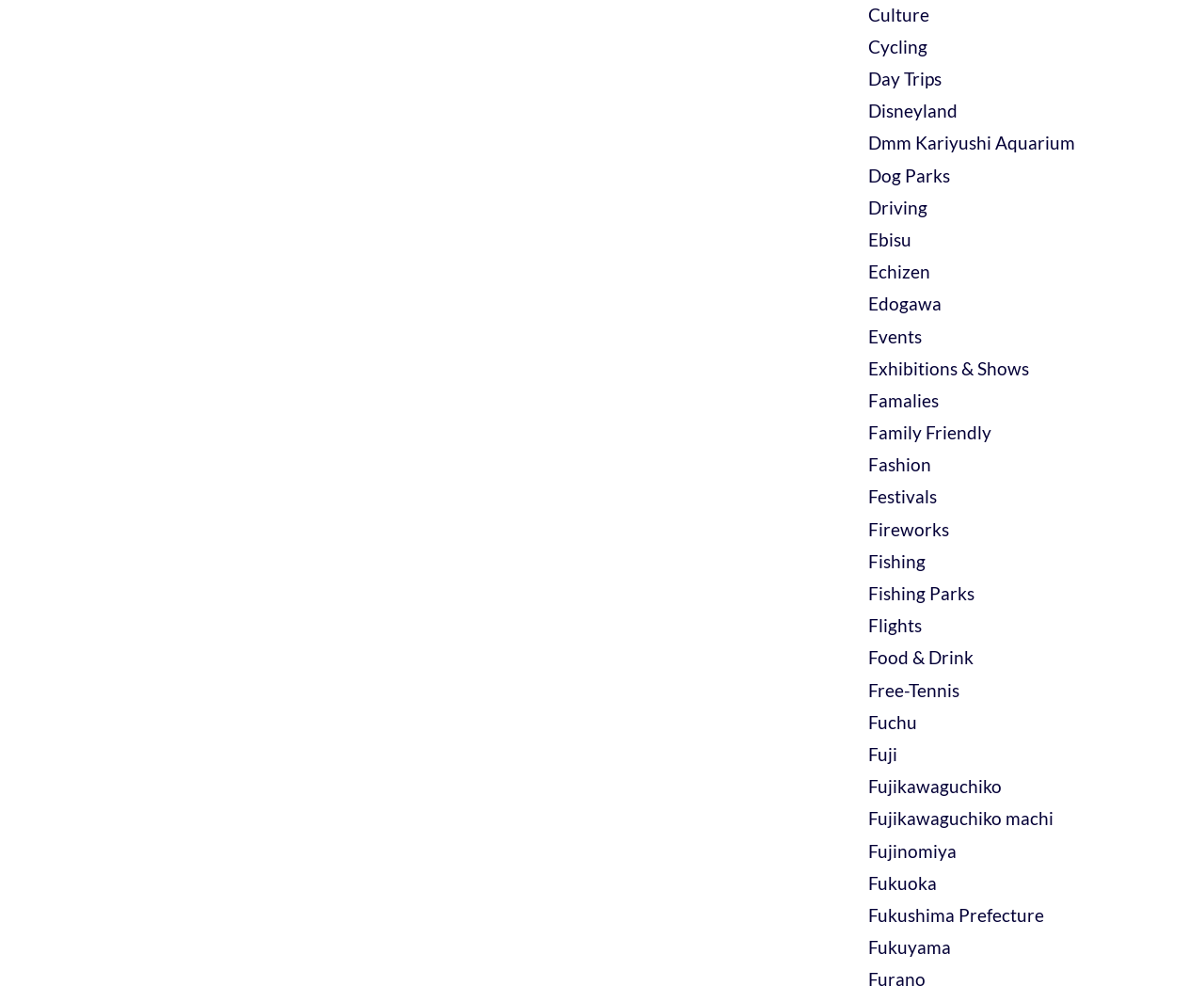Please locate the bounding box coordinates of the element's region that needs to be clicked to follow the instruction: "Discover 'Furano'". The bounding box coordinates should be provided as four float numbers between 0 and 1, i.e., [left, top, right, bottom].

[0.721, 0.966, 0.769, 0.988]